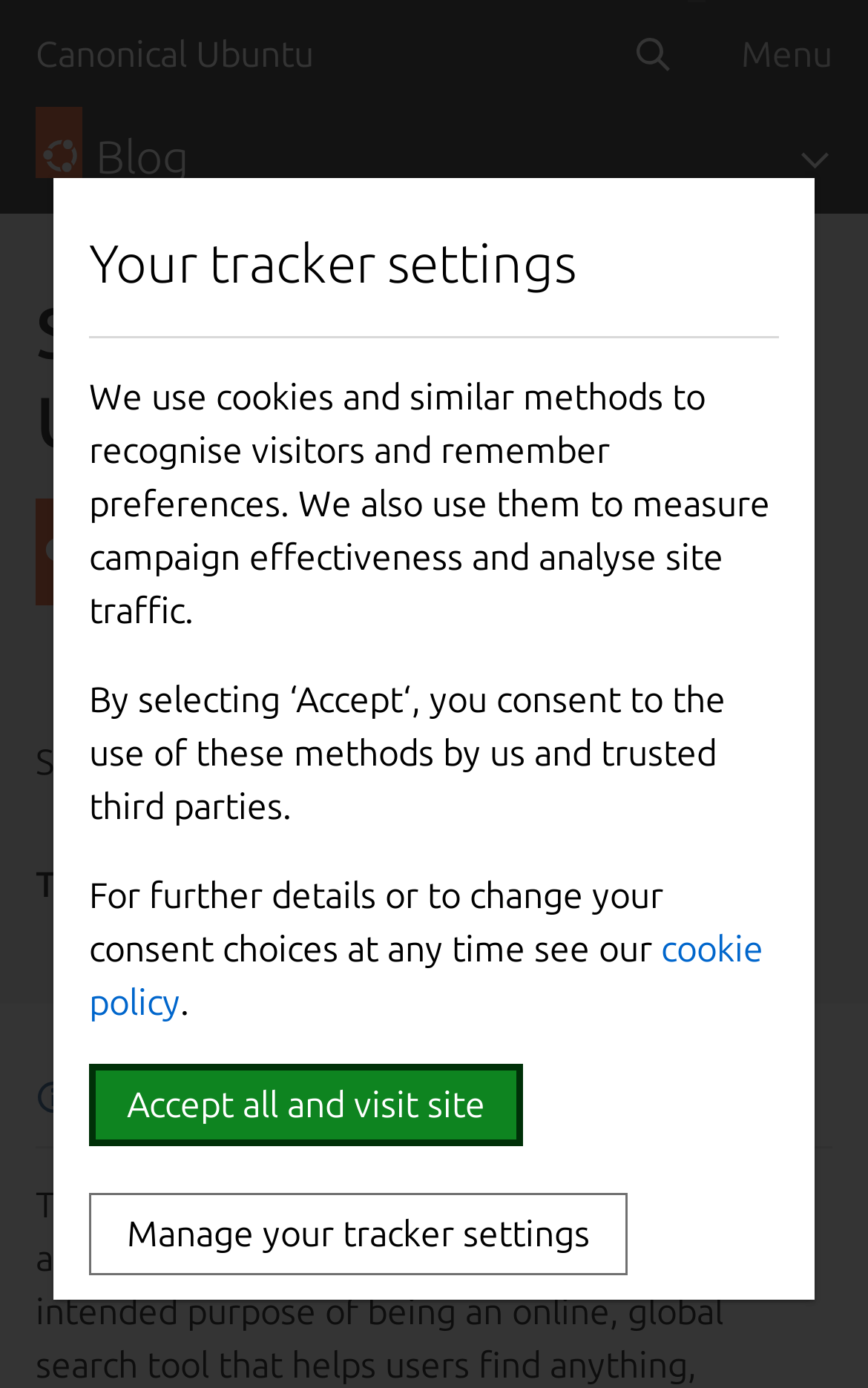Specify the bounding box coordinates of the element's area that should be clicked to execute the given instruction: "Click on Canonical Ubuntu". The coordinates should be four float numbers between 0 and 1, i.e., [left, top, right, bottom].

[0.041, 0.0, 0.362, 0.077]